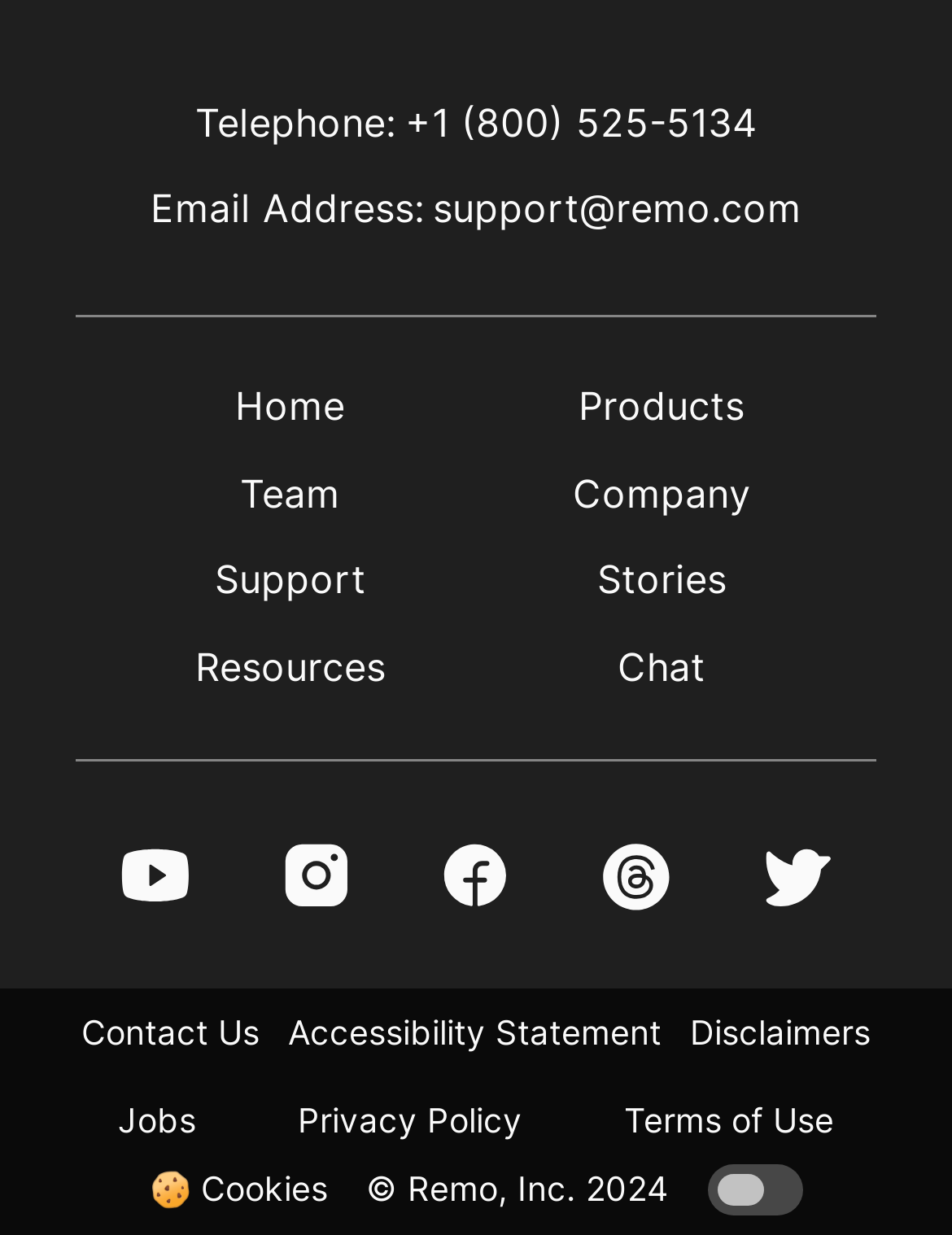Provide the bounding box coordinates of the HTML element described as: "Accessibility Statement". The bounding box coordinates should be four float numbers between 0 and 1, i.e., [left, top, right, bottom].

[0.303, 0.82, 0.695, 0.852]